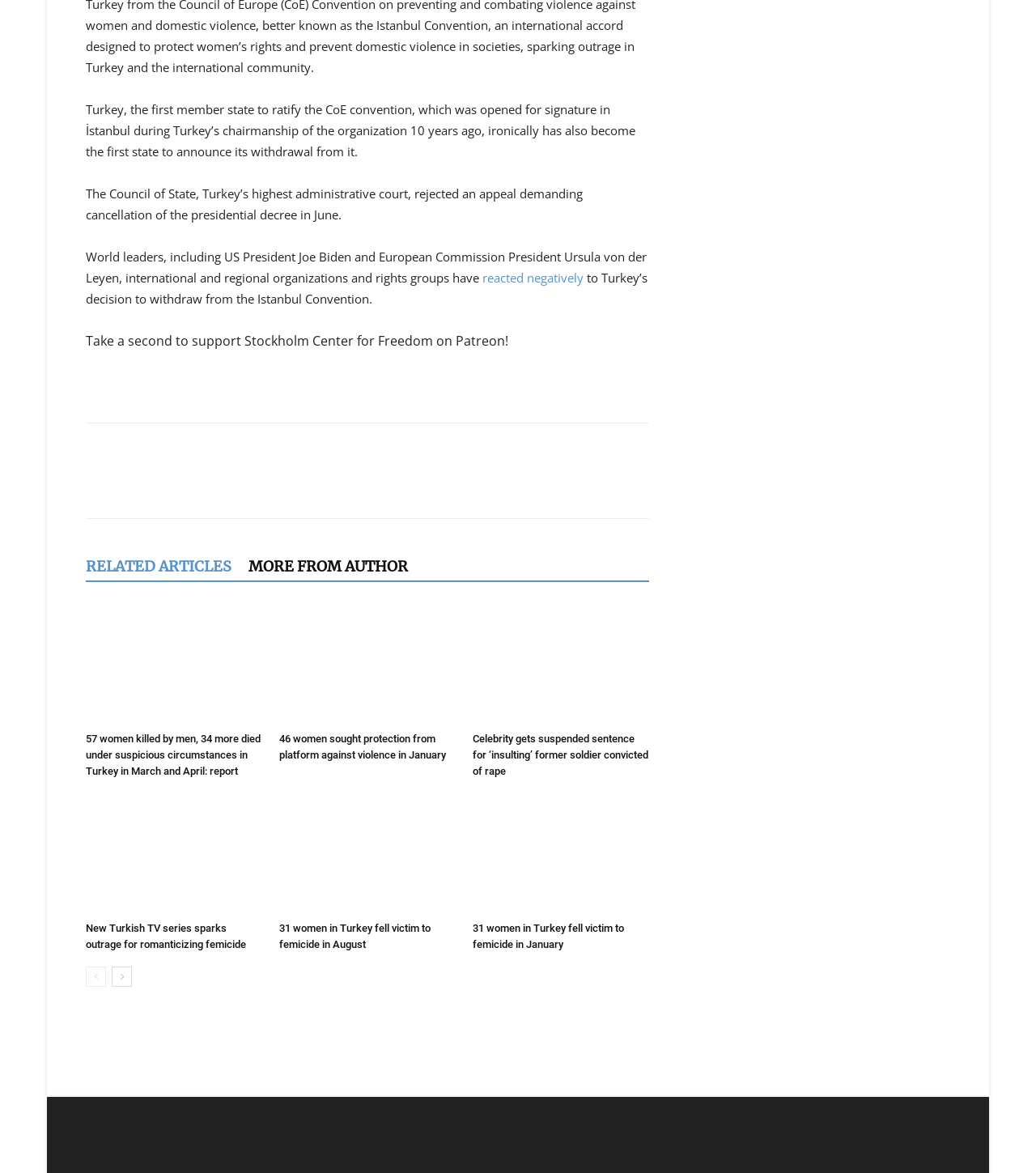How many women were killed in Turkey in March and April?
Refer to the image and give a detailed answer to the question.

According to the article, a report states that 57 women were killed by men in Turkey in March and April. This information is mentioned in the link '57 women killed by men, 34 more died under suspicious circumstances in Turkey in March and April: report'.